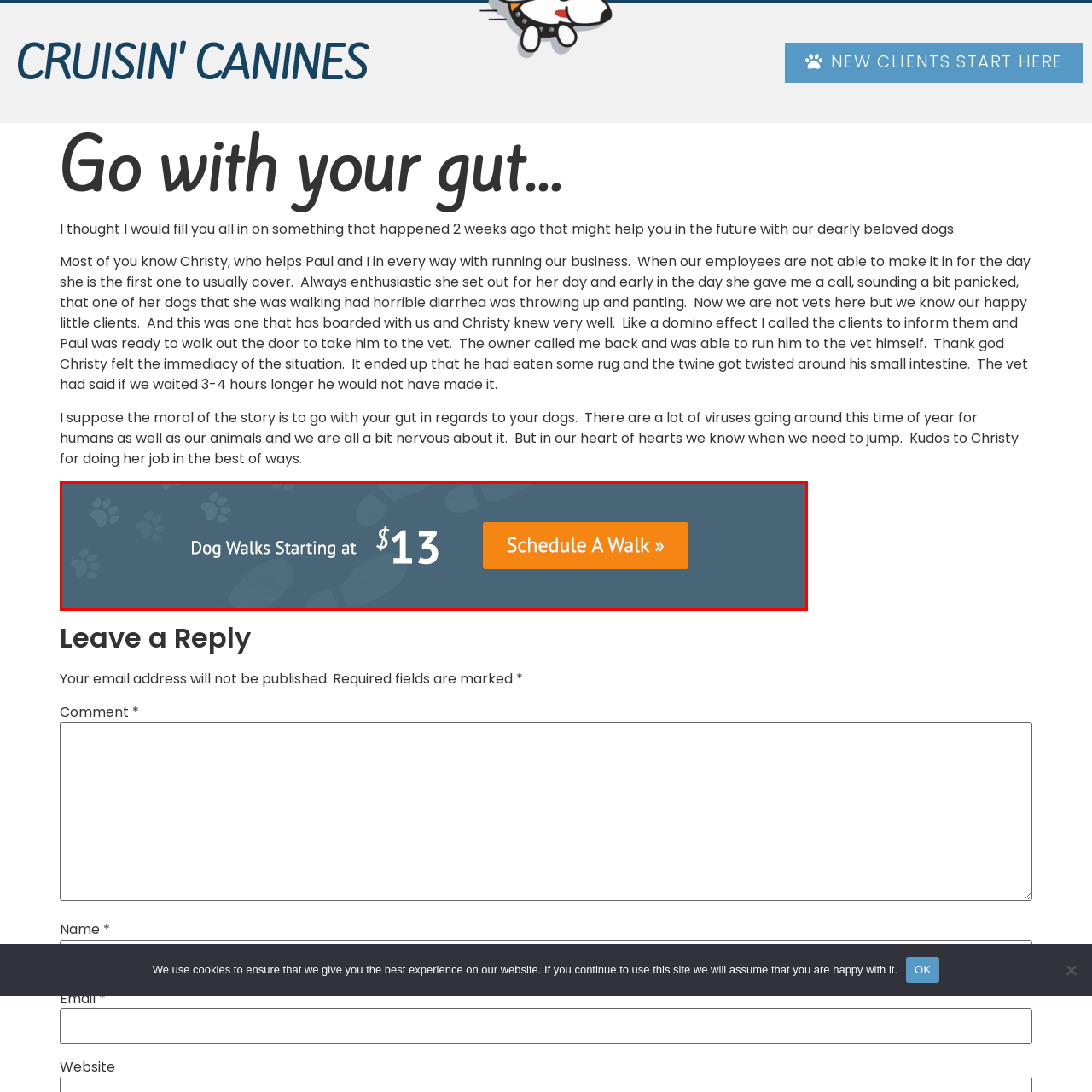What is the starting price for dog walks?
Pay attention to the section of the image highlighted by the red bounding box and provide a comprehensive answer to the question.

The promotional banner prominently displays the text, drawing attention to the value offered by the service, which is an affordable starting price of $13 for dog walks.